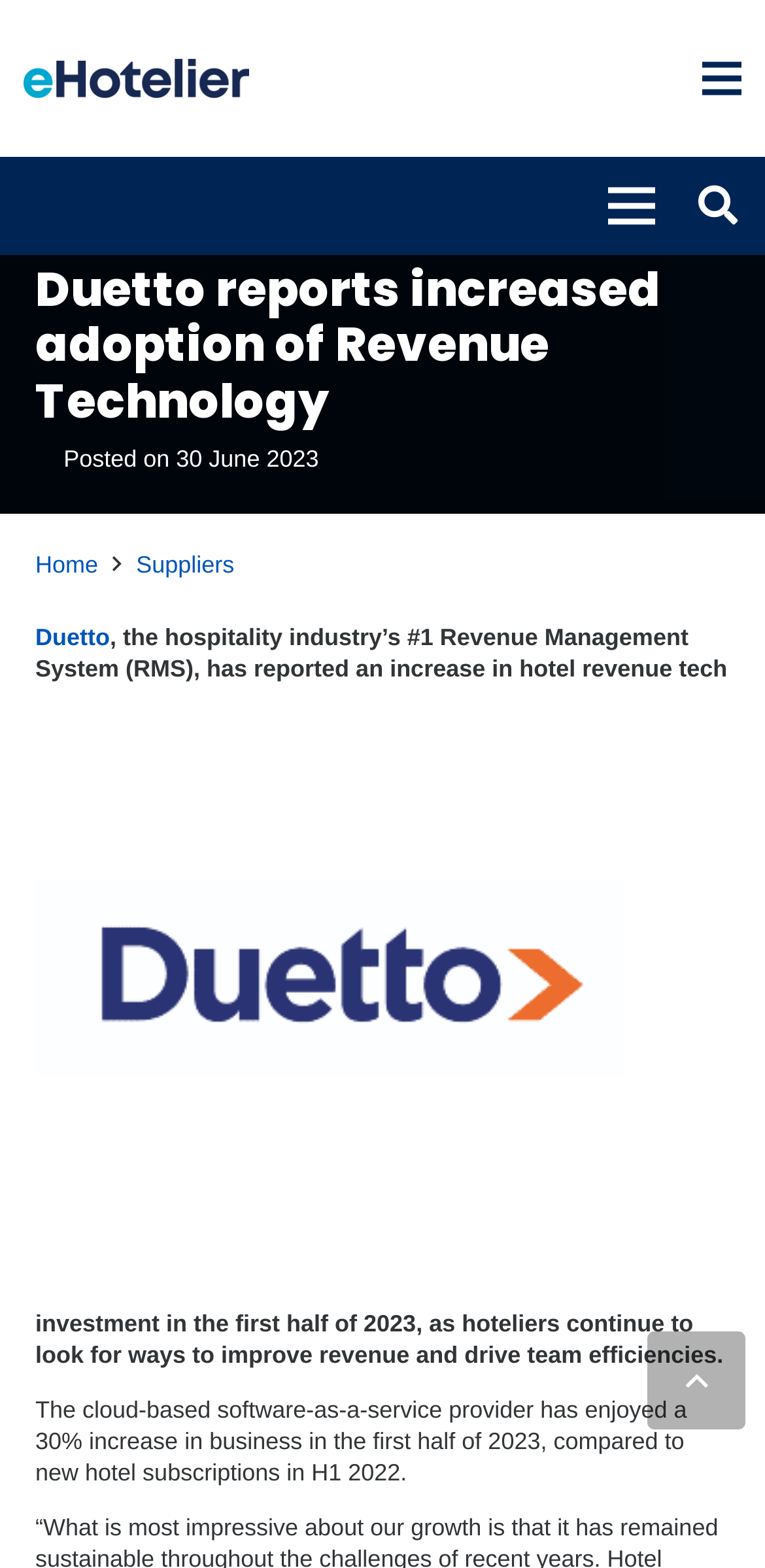Determine the bounding box coordinates for the area you should click to complete the following instruction: "Leave a comment".

None